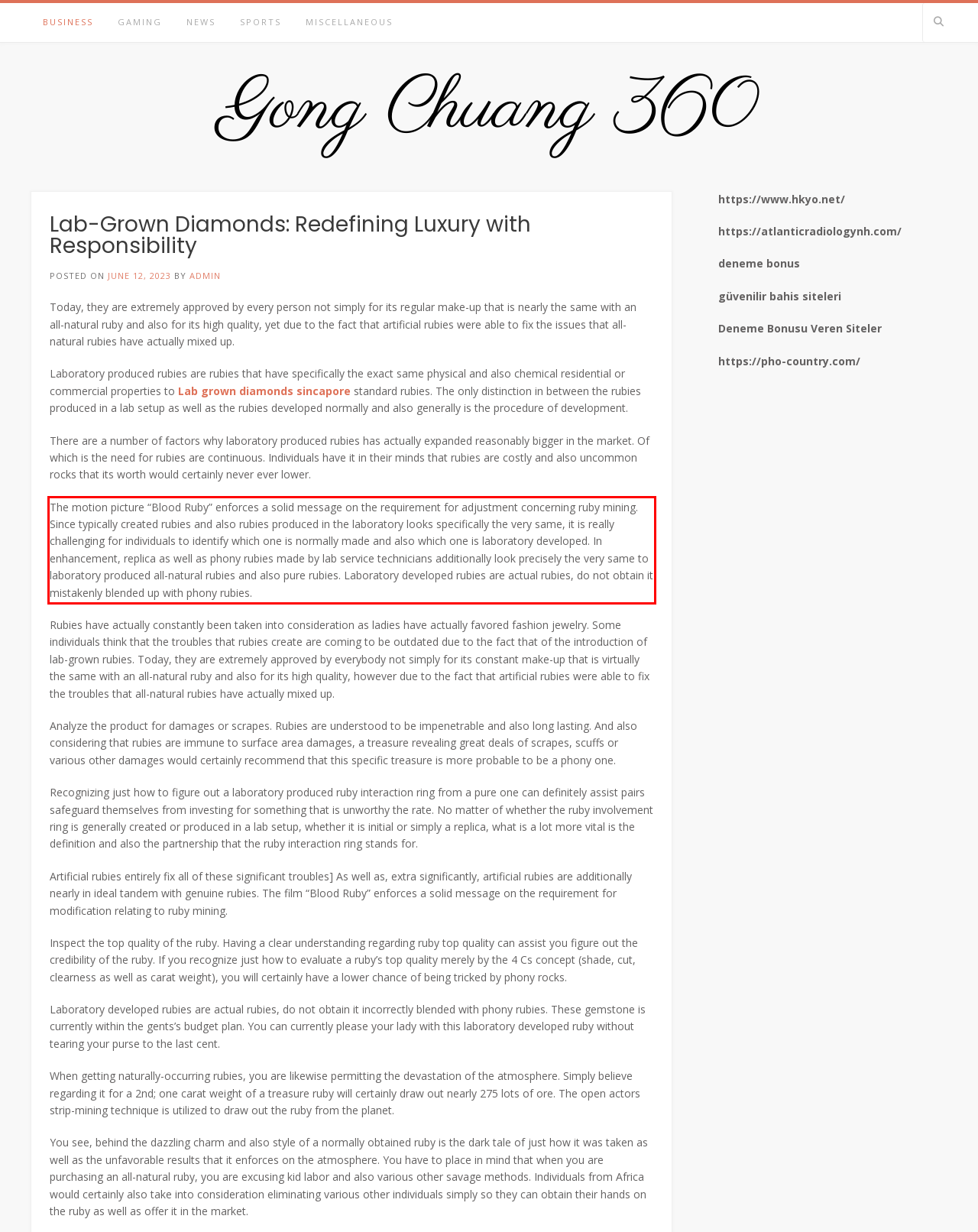Given a screenshot of a webpage, identify the red bounding box and perform OCR to recognize the text within that box.

The motion picture “Blood Ruby” enforces a solid message on the requirement for adjustment concerning ruby mining. Since typically created rubies and also rubies produced in the laboratory looks specifically the very same, it is really challenging for individuals to identify which one is normally made and also which one is laboratory developed. In enhancement, replica as well as phony rubies made by lab service technicians additionally look precisely the very same to laboratory produced all-natural rubies and also pure rubies. Laboratory developed rubies are actual rubies, do not obtain it mistakenly blended up with phony rubies.